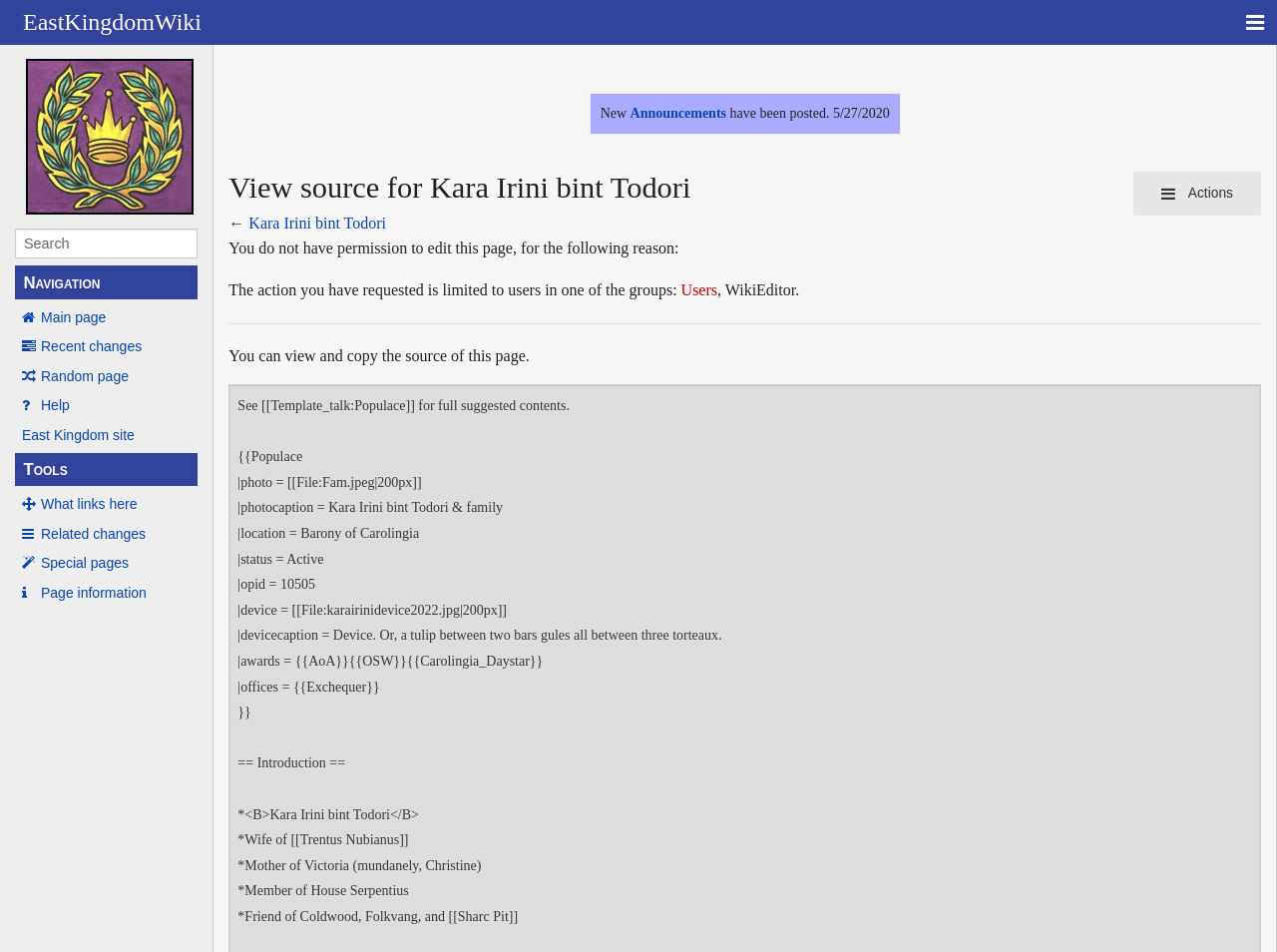Identify the bounding box coordinates of the HTML element based on this description: "Kara Irini bint Todori".

[0.195, 0.225, 0.302, 0.243]